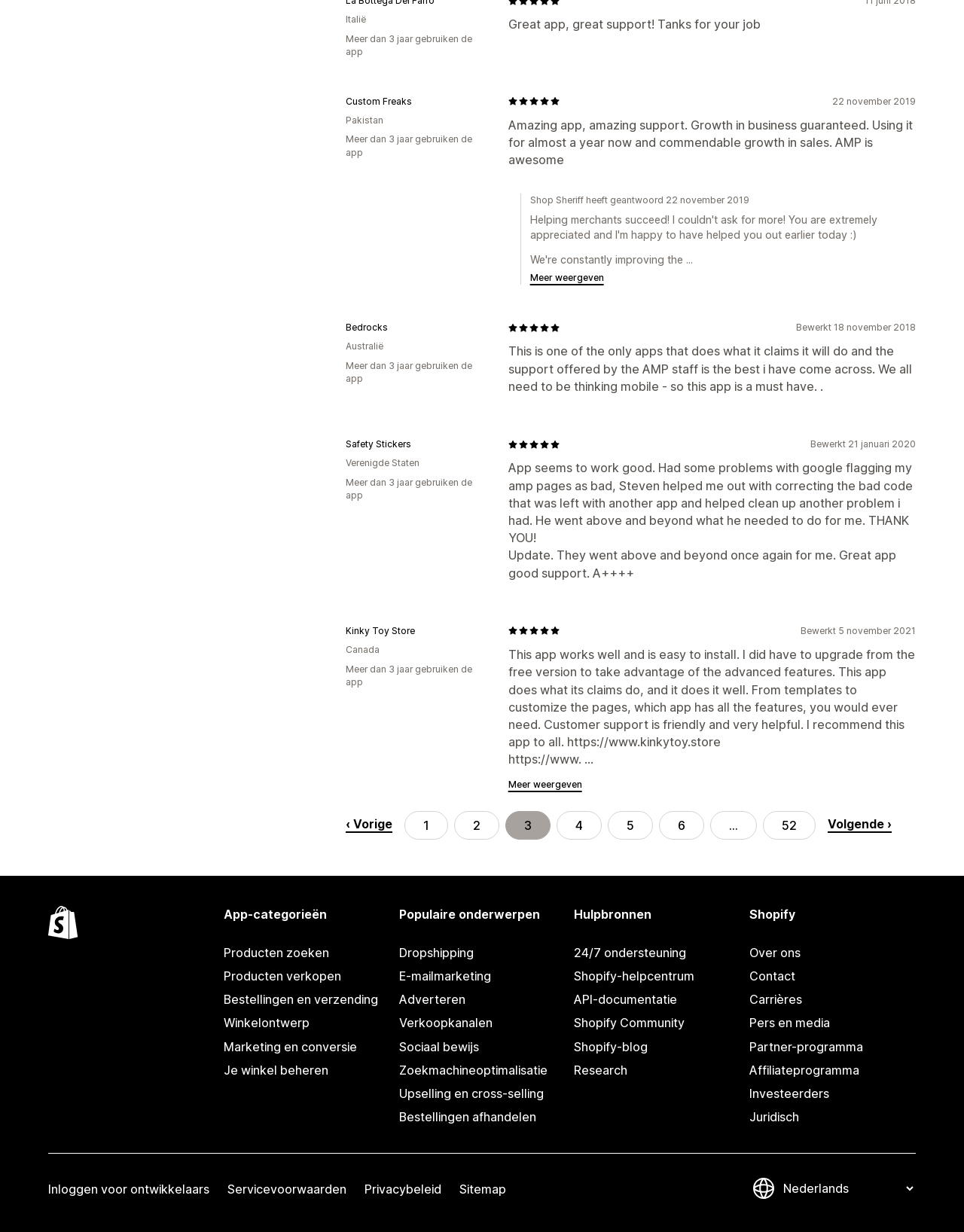Locate the bounding box coordinates of the element to click to perform the following action: 'Click the 'Meer weergeven' button'. The coordinates should be given as four float values between 0 and 1, in the form of [left, top, right, bottom].

[0.527, 0.634, 0.604, 0.641]